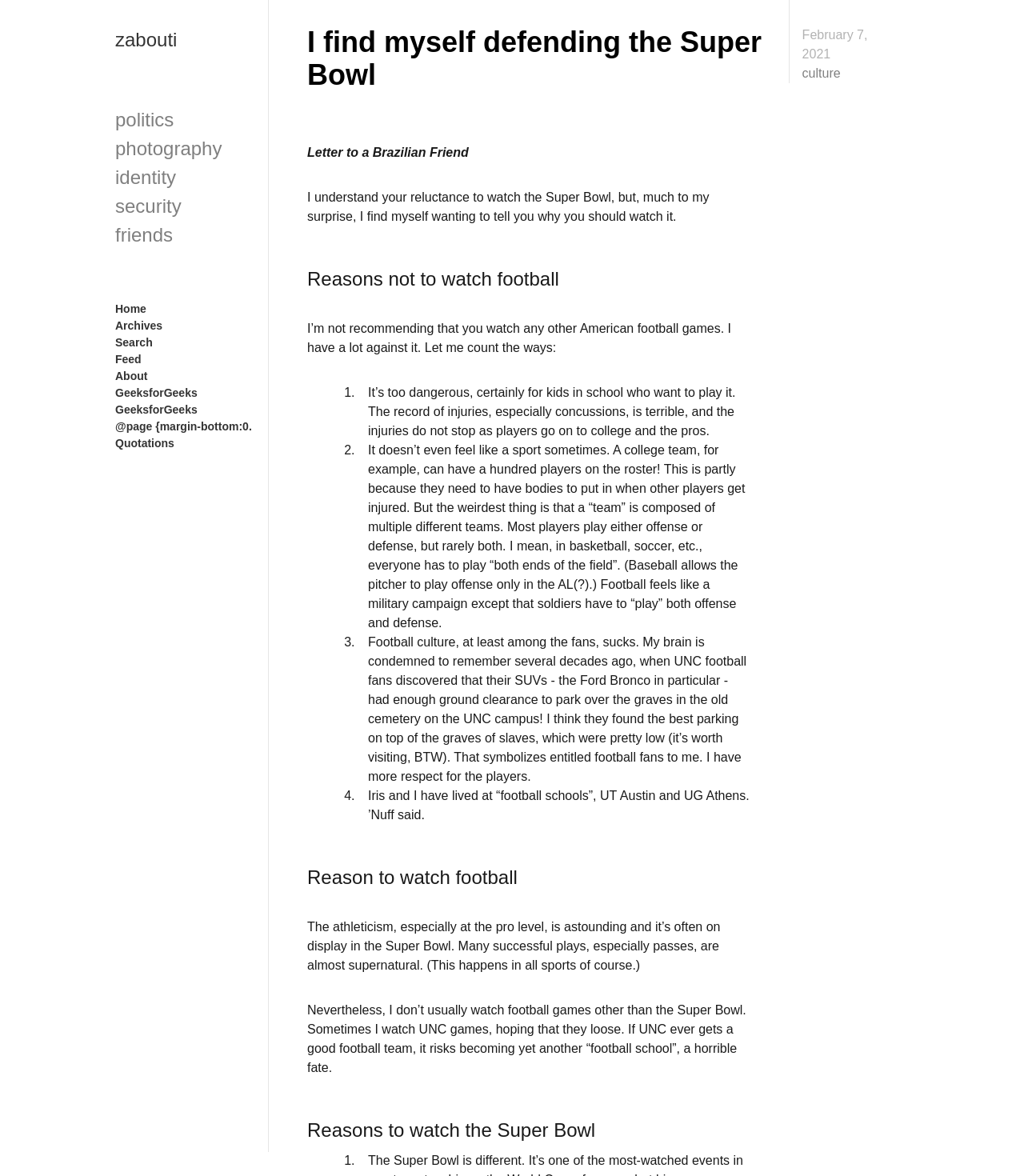Determine and generate the text content of the webpage's headline.

I find myself defending the Super Bowl